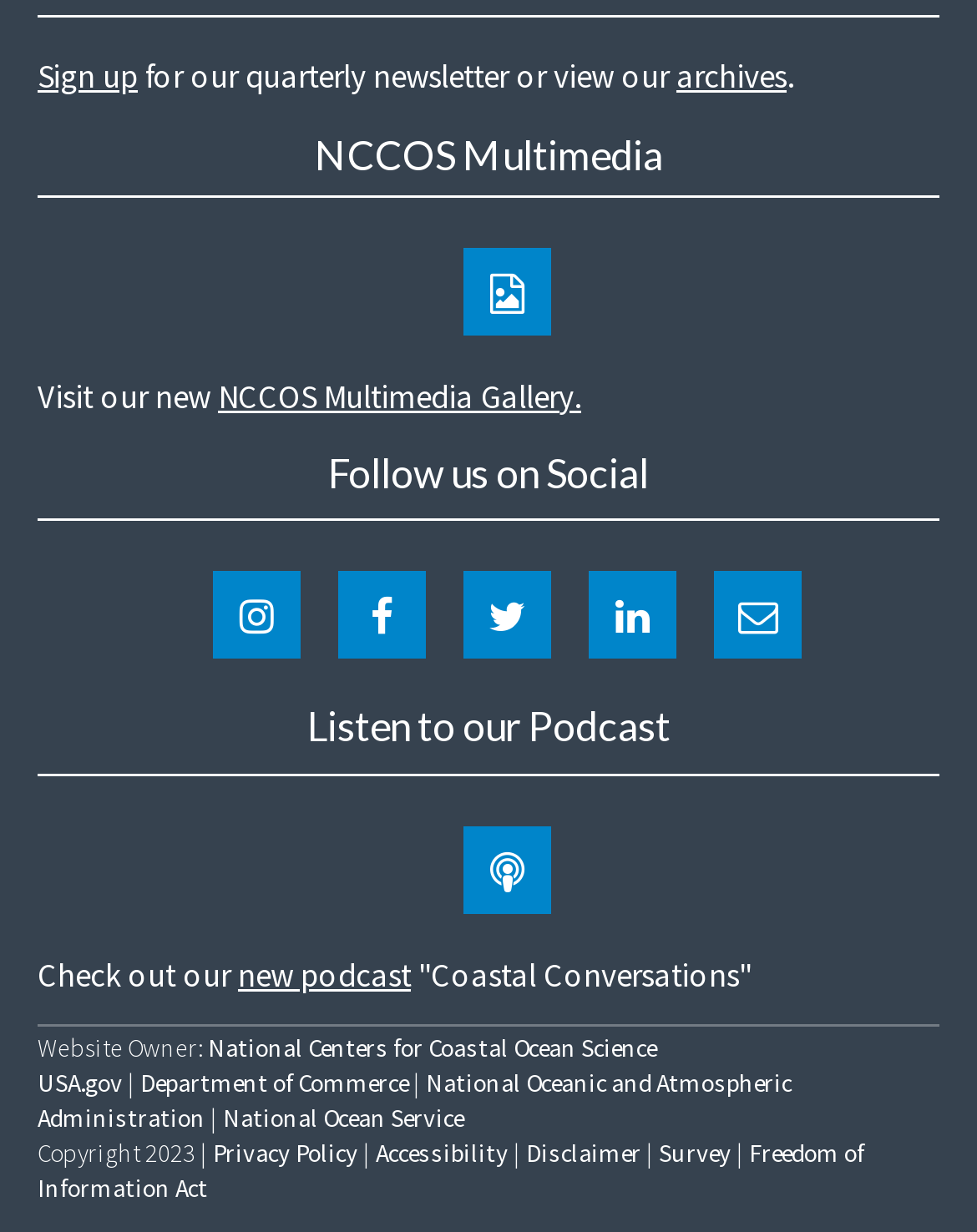Look at the image and write a detailed answer to the question: 
Who is the website owner?

The answer can be found in the link element 'National Centers for Coastal Ocean Science' which is located at the bottom of the webpage, indicating that the website is owned by the National Centers for Coastal Ocean Science.